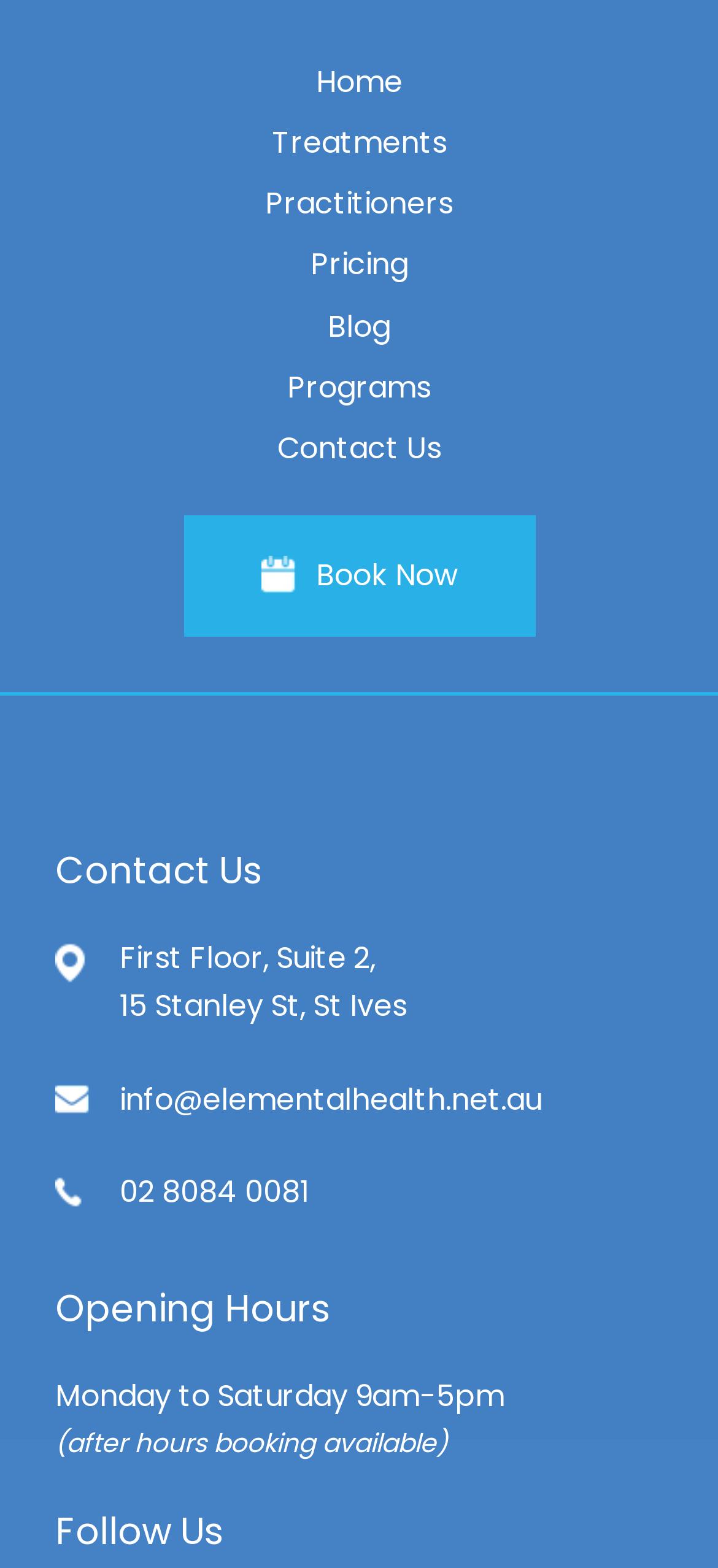What is the address of the contact?
Using the image as a reference, answer the question with a short word or phrase.

First Floor, Suite 2, 15 Stanley St, St Ives